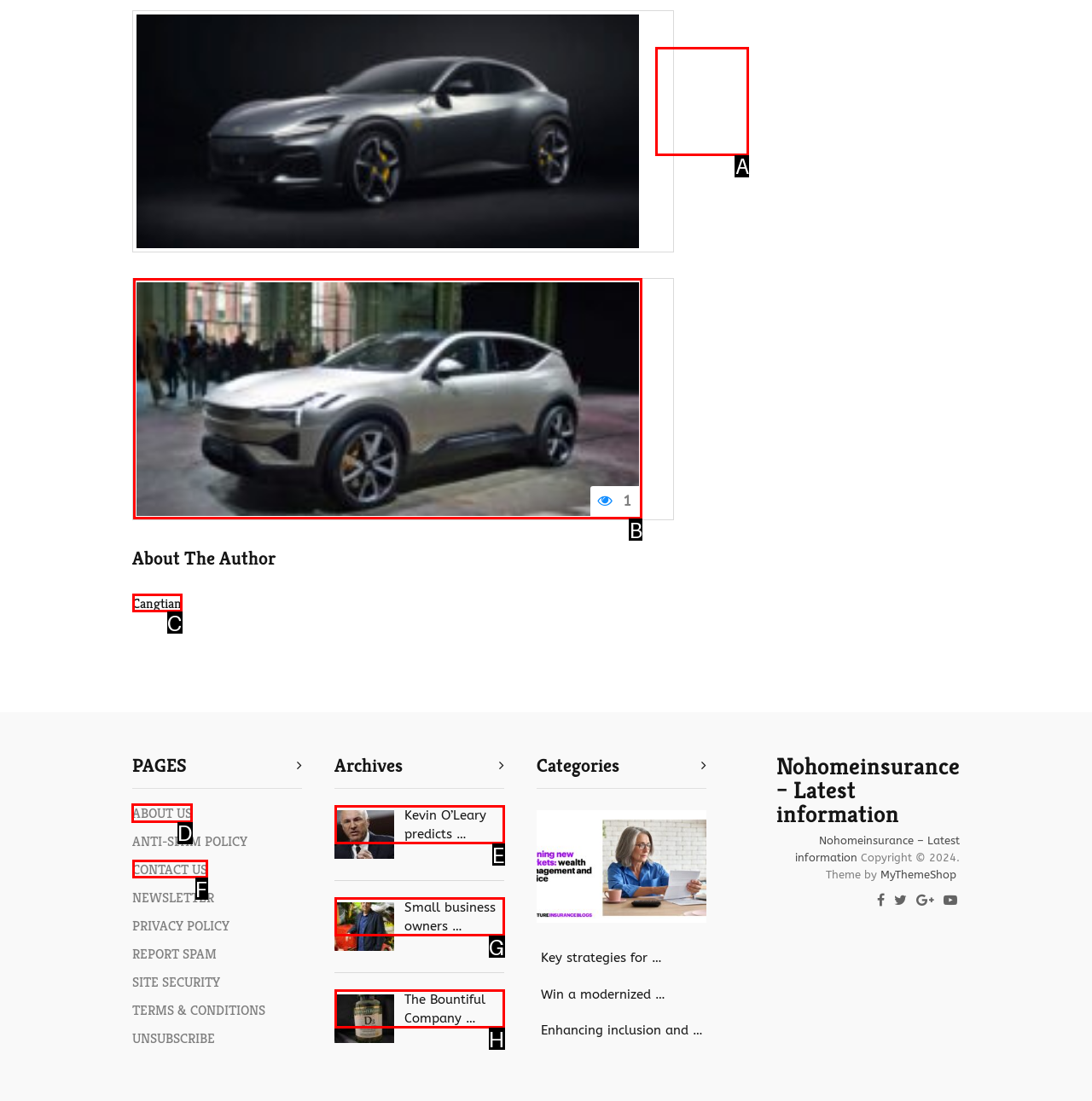Out of the given choices, which letter corresponds to the UI element required to Visit the About Us page? Answer with the letter.

D